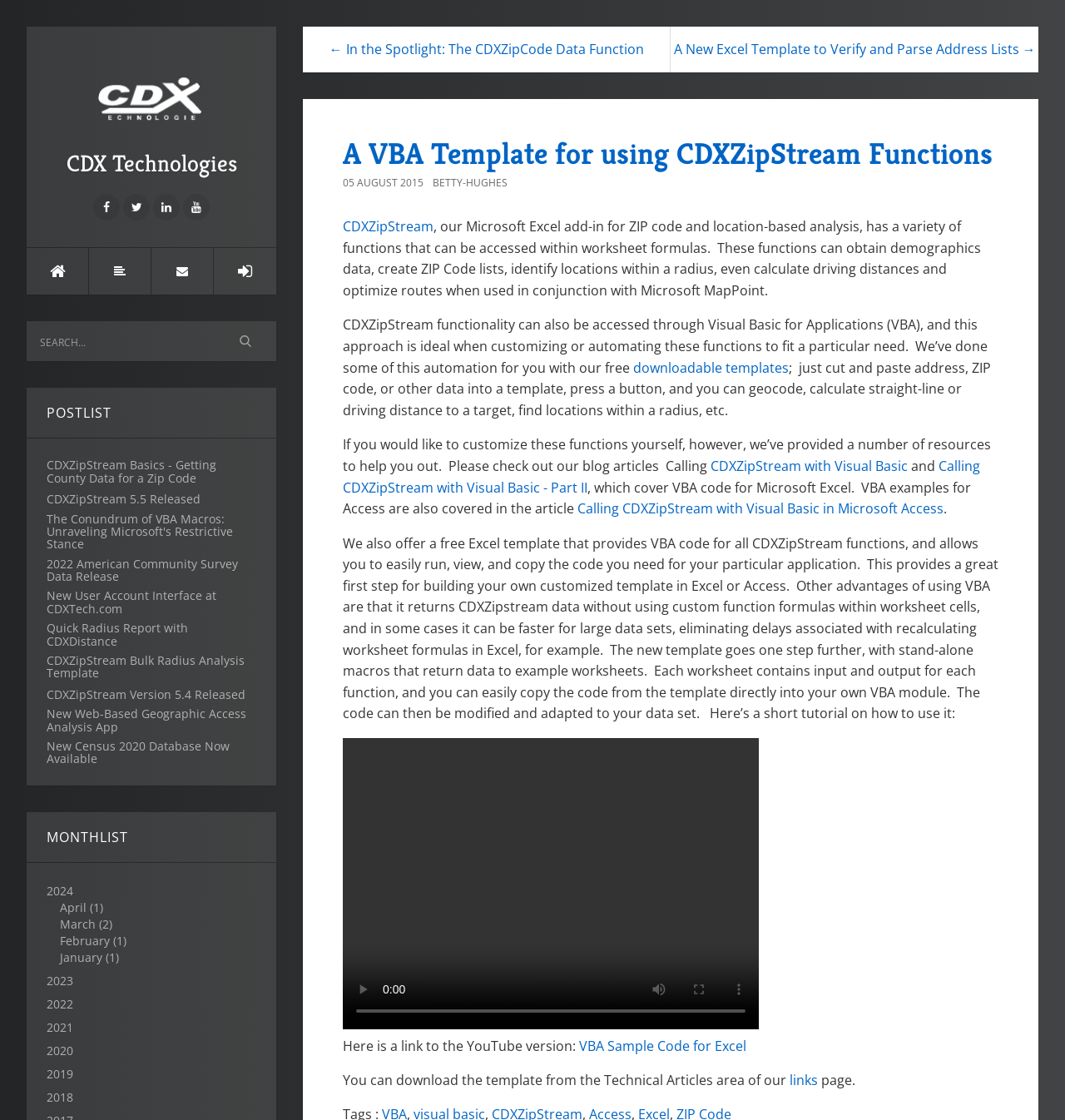Locate the bounding box of the UI element described by: "About SHARK REEF" in the given webpage screenshot.

None